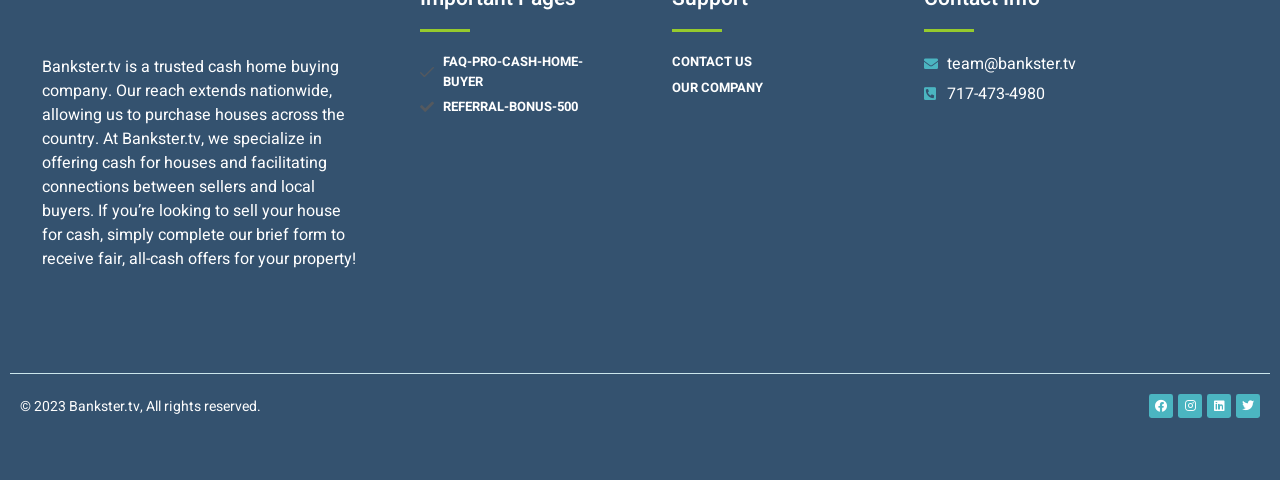Mark the bounding box of the element that matches the following description: "Contact Us".

[0.525, 0.109, 0.672, 0.149]